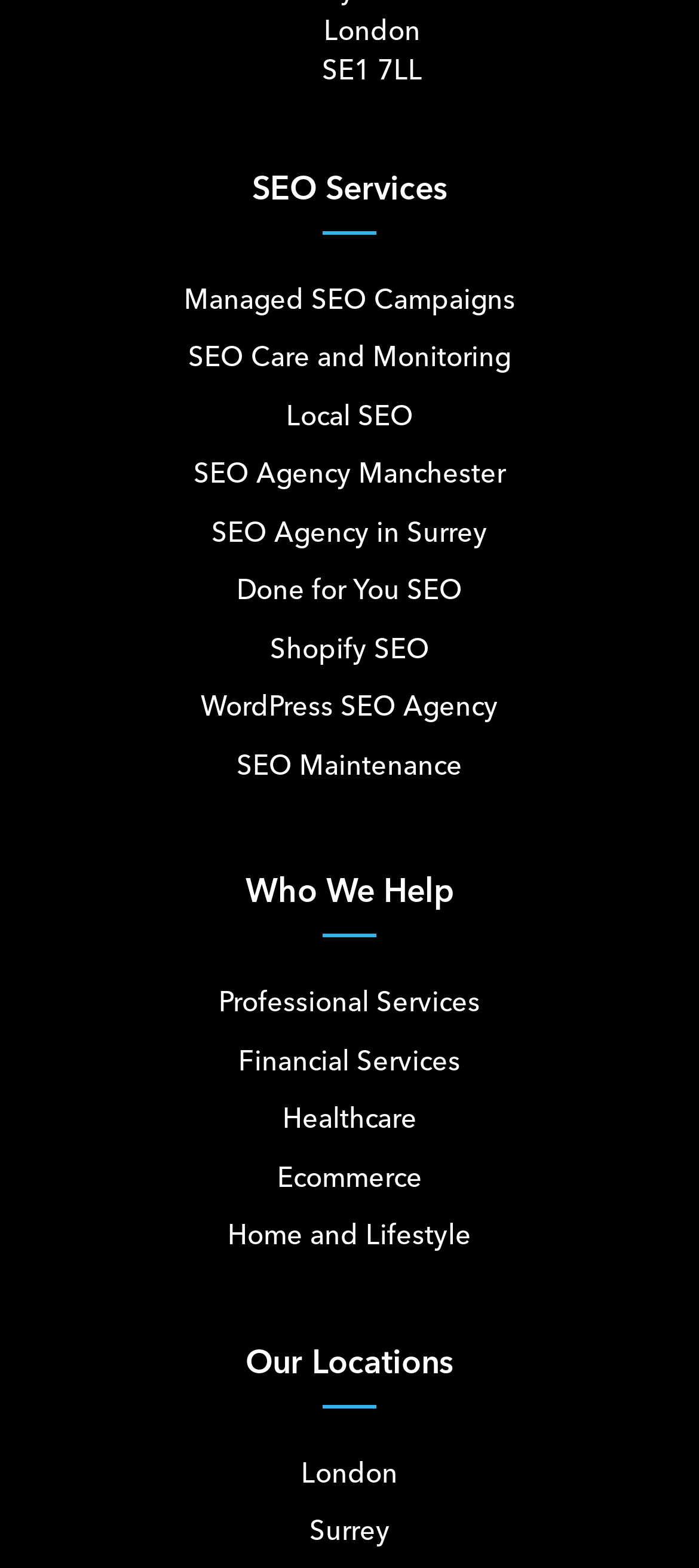Predict the bounding box coordinates of the UI element that matches this description: "Deny". The coordinates should be in the format [left, top, right, bottom] with each value between 0 and 1.

None